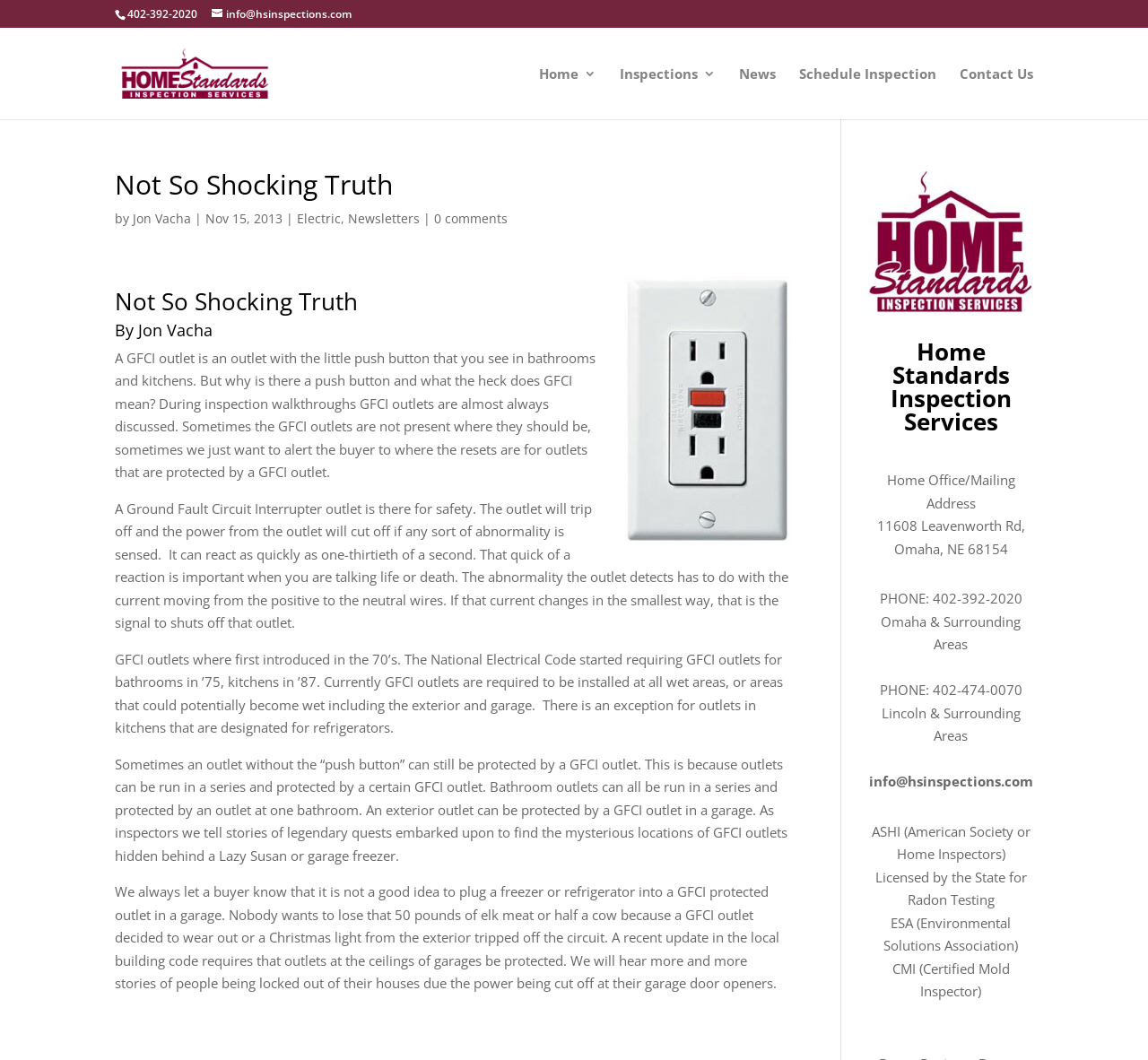Determine the bounding box coordinates for the clickable element required to fulfill the instruction: "Contact us". Provide the coordinates as four float numbers between 0 and 1, i.e., [left, top, right, bottom].

[0.836, 0.063, 0.9, 0.113]